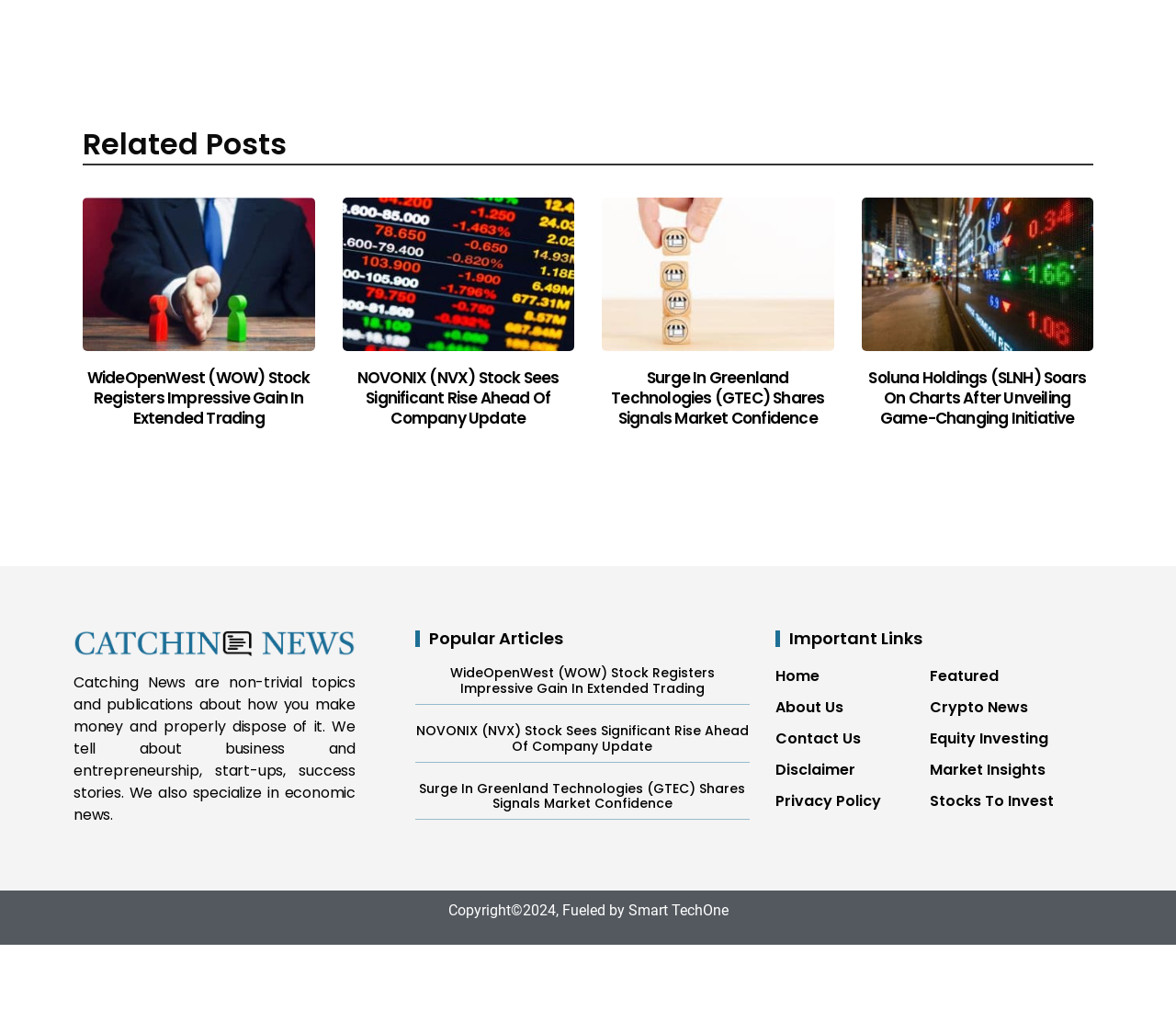What is the name of the company that fuels the website?
From the details in the image, answer the question comprehensively.

The StaticText element at the bottom of the page states 'Copyright©2024, Fueled by Smart TechOne', indicating that the website is fueled by Smart TechOne.